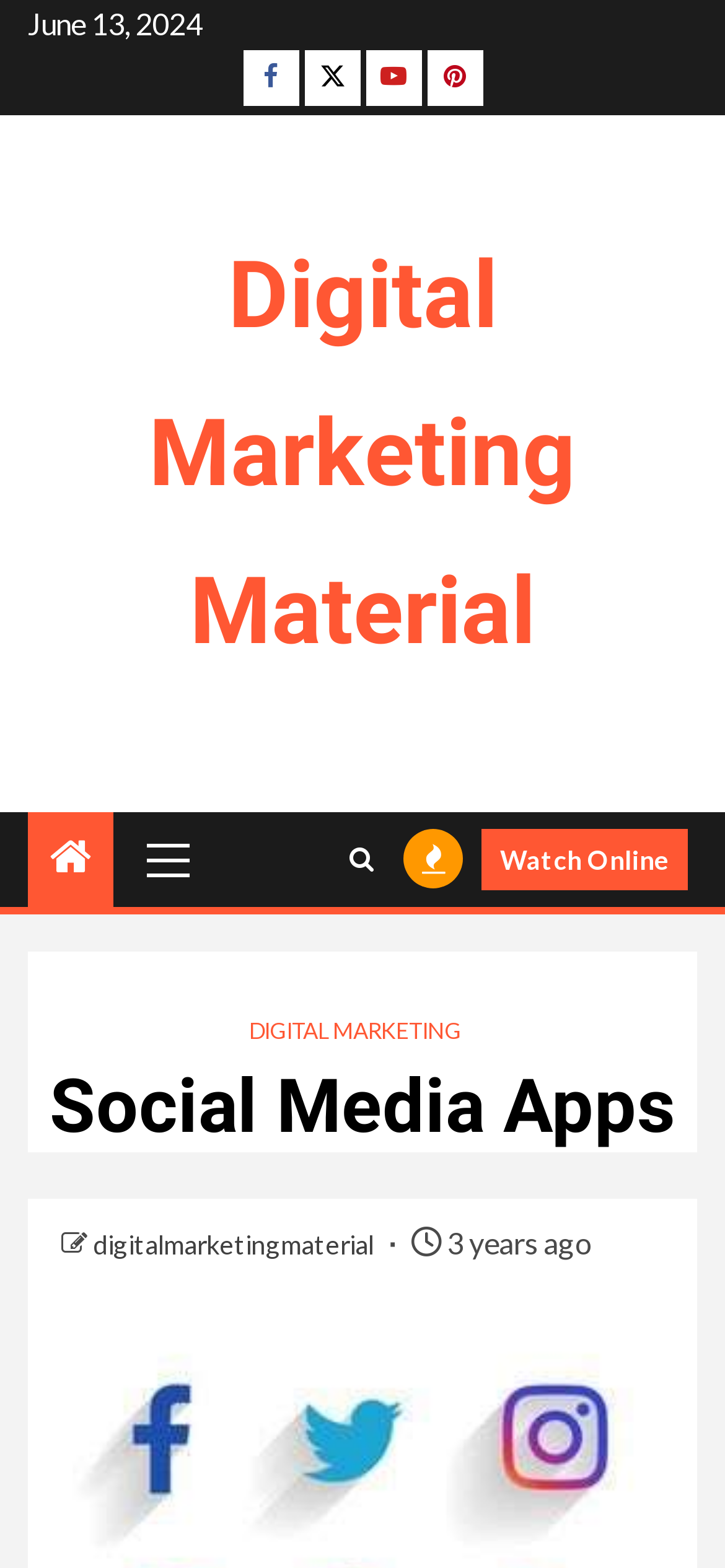Please find the bounding box coordinates (top-left x, top-left y, bottom-right x, bottom-right y) in the screenshot for the UI element described as follows: Twitter

[0.419, 0.032, 0.496, 0.068]